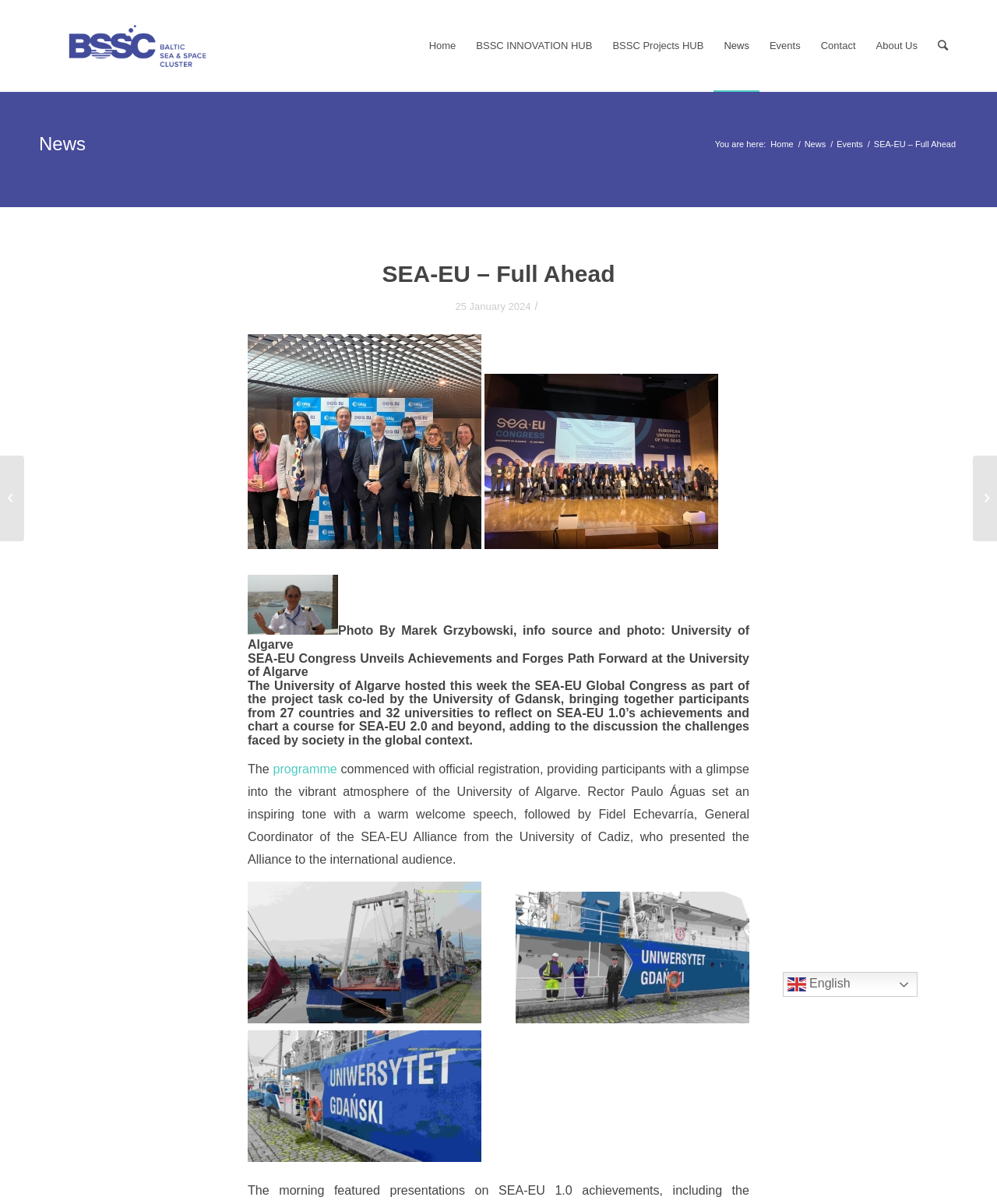Specify the bounding box coordinates of the area that needs to be clicked to achieve the following instruction: "Check the 'Events'".

[0.762, 0.001, 0.813, 0.076]